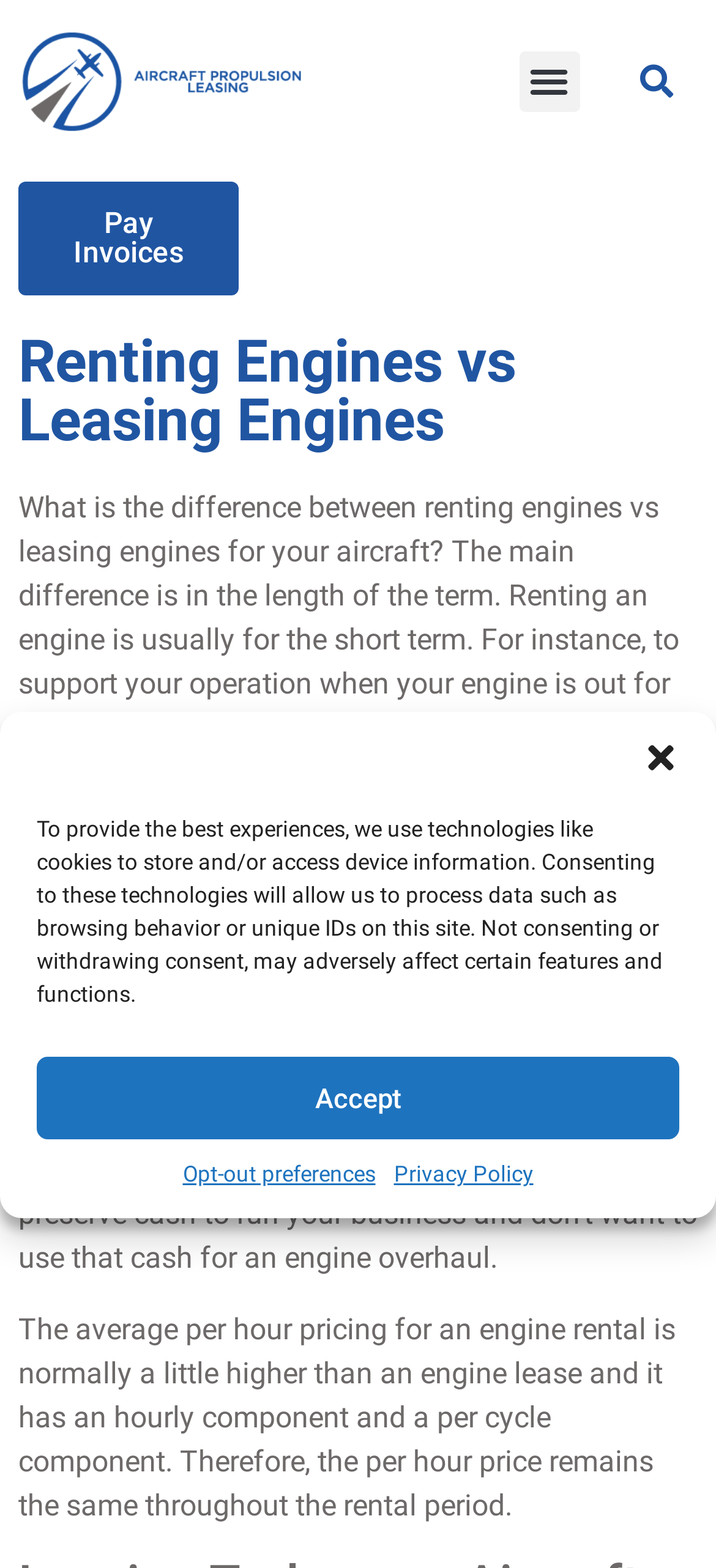Provide a single word or phrase answer to the question: 
What is the benefit of leasing an engine?

Preserve cash